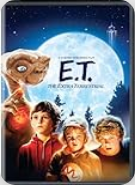Please answer the following question using a single word or phrase: 
How many children are shown alongside E.T. on the DVD cover?

Three